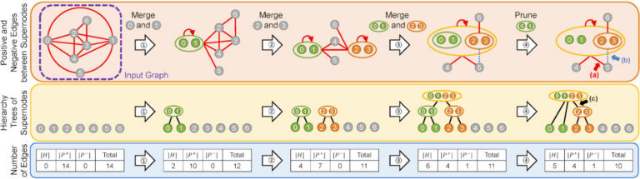What is the purpose of the pruning step?
Look at the image and answer the question using a single word or phrase.

to refine the resultant supernodes